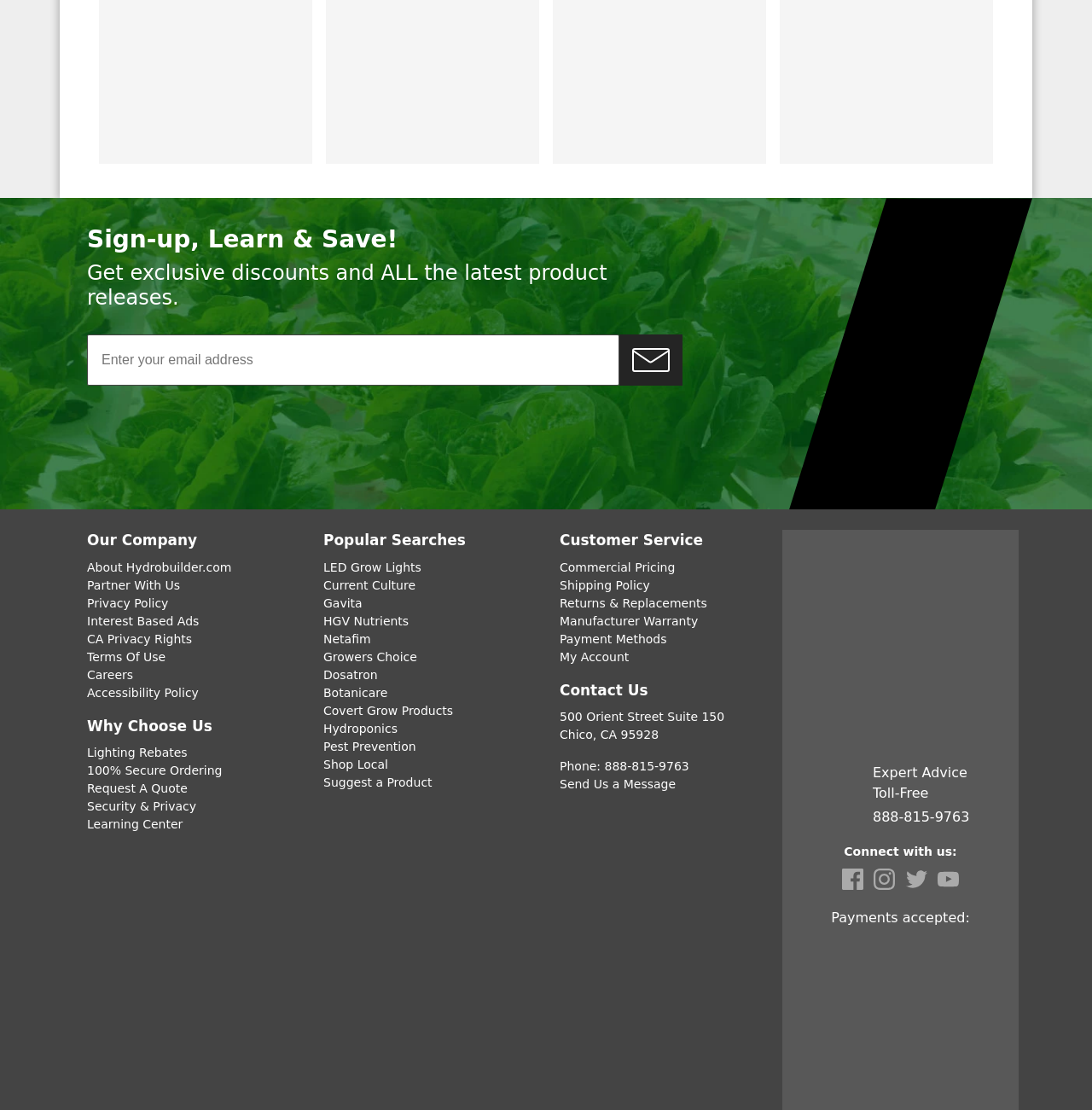Please identify the bounding box coordinates of the region to click in order to complete the task: "Learn about the company". The coordinates must be four float numbers between 0 and 1, specified as [left, top, right, bottom].

[0.08, 0.505, 0.212, 0.517]